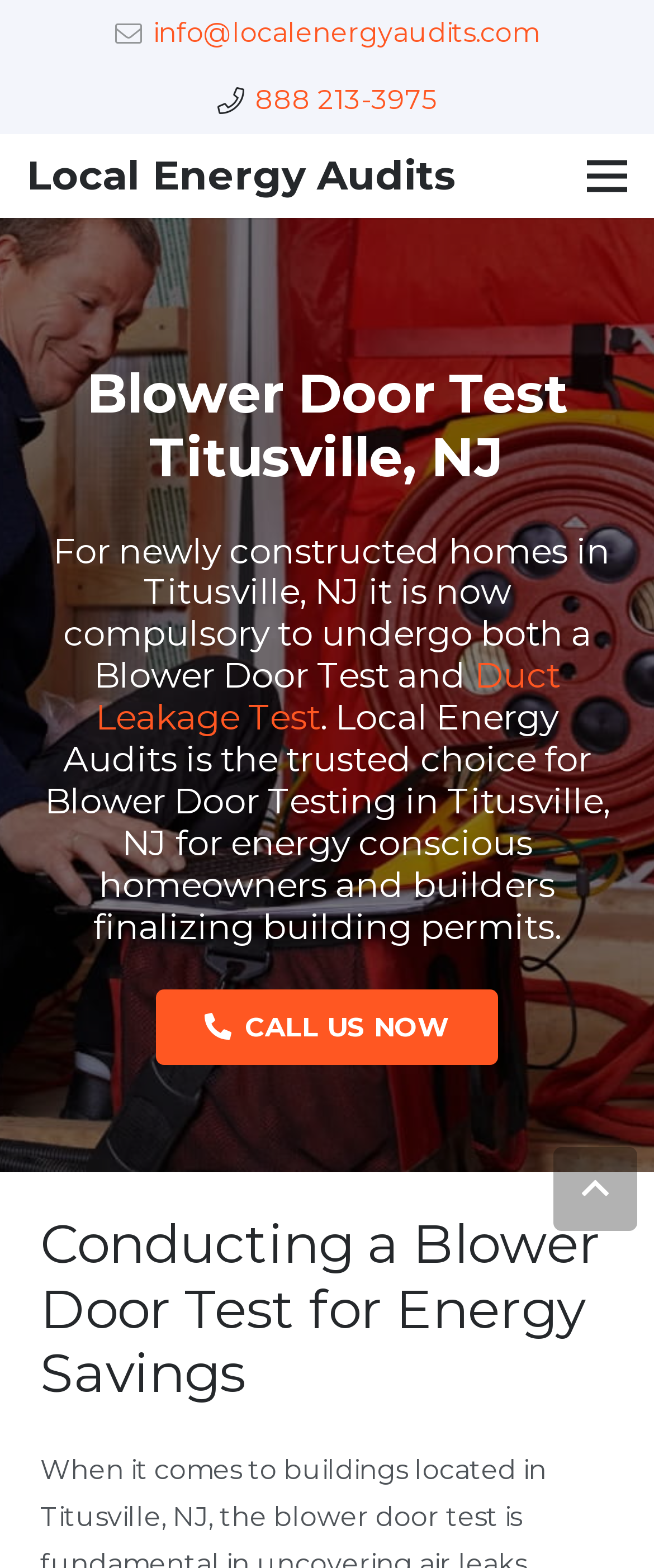What is the trusted choice for Blower Door Testing in Titusville, NJ?
Refer to the screenshot and respond with a concise word or phrase.

Local Energy Audits